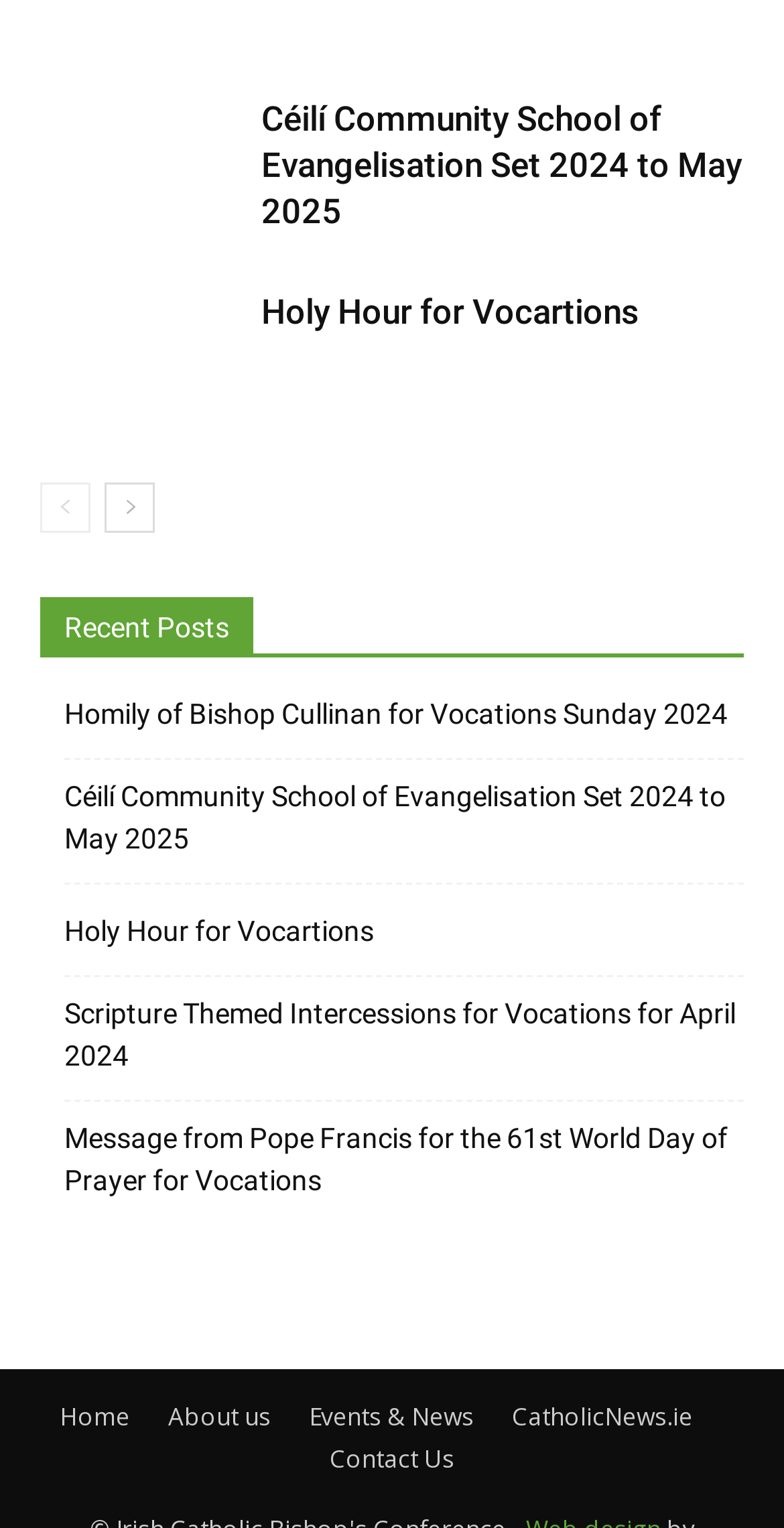Please identify the bounding box coordinates of the element I should click to complete this instruction: 'Read the post about 'Nigeria: Veteran Fuji Musician Kollington Ayinla Speaks On Near-Death Experience''. The coordinates should be given as four float numbers between 0 and 1, like this: [left, top, right, bottom].

None